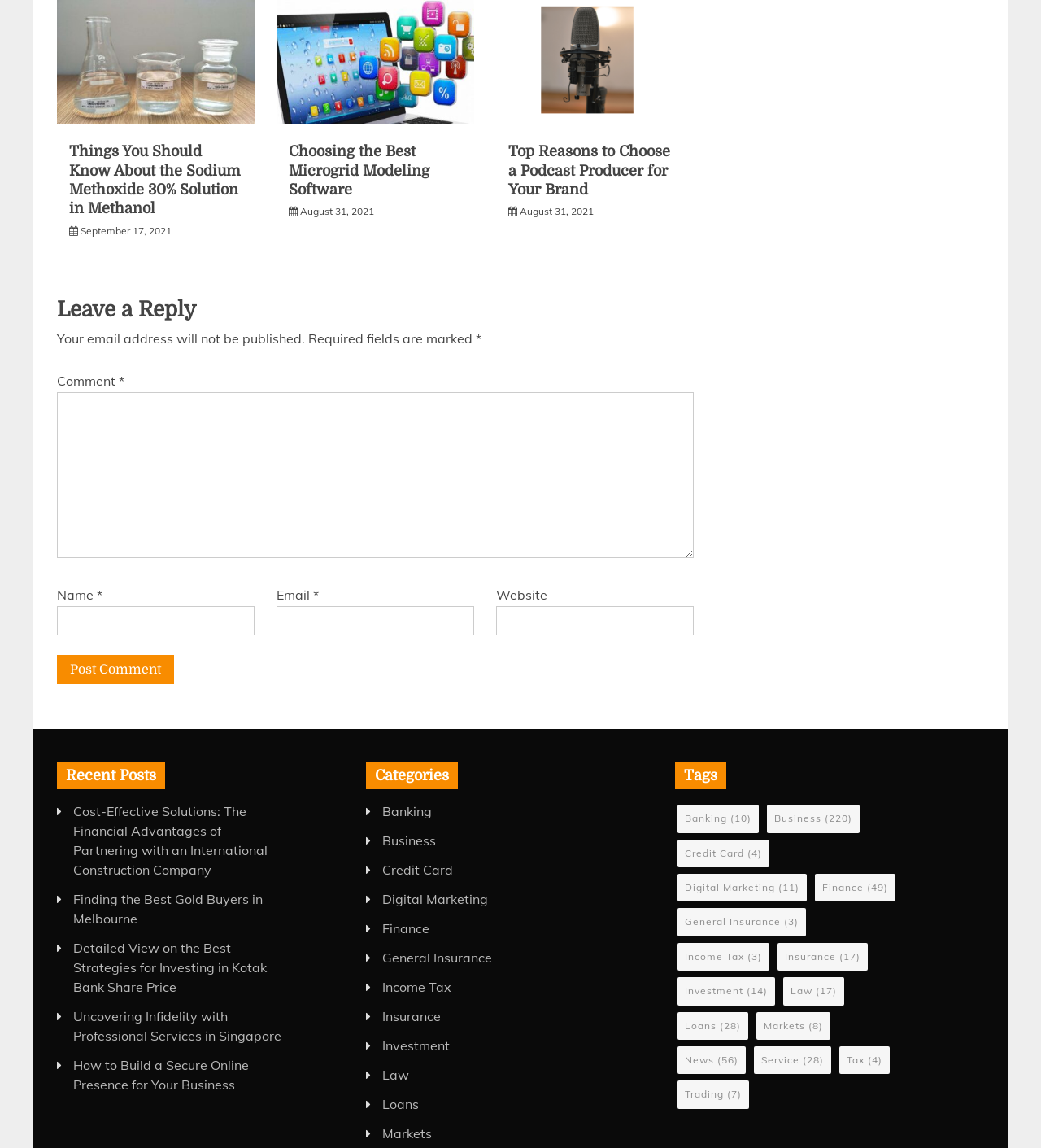How many tags are listed?
Use the image to give a comprehensive and detailed response to the question.

There are 18 tags listed, which can be counted from the links 'Banking (10 items)', 'Business (220 items)', 'Credit Card (4 items)', and so on, up to 'Trading (7 items)'.